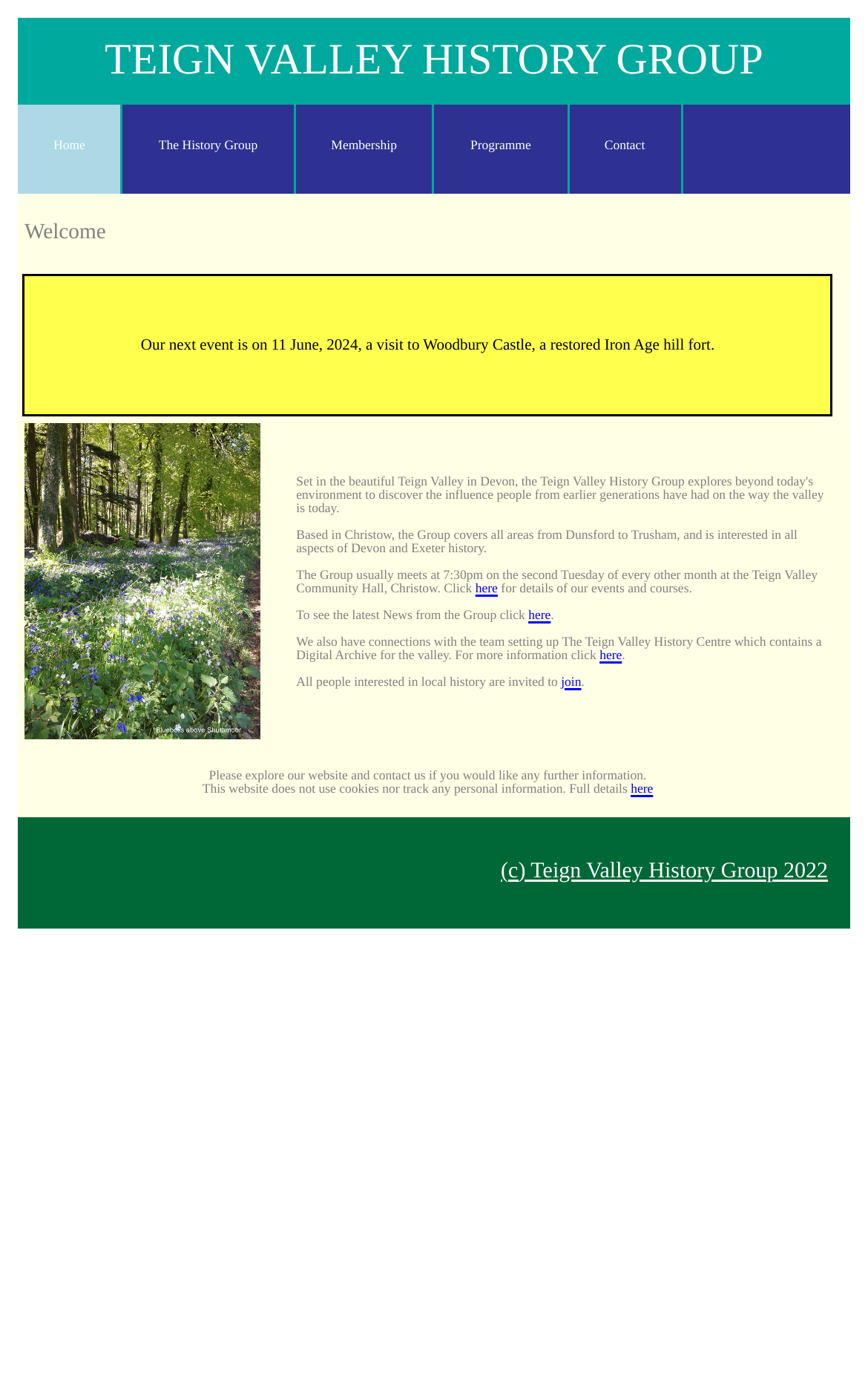What is the name of the history group?
Provide a comprehensive and detailed answer to the question.

The name of the history group can be found in the title of the webpage, which is 'TEIGN VALLEY HISTORY GROUP'.